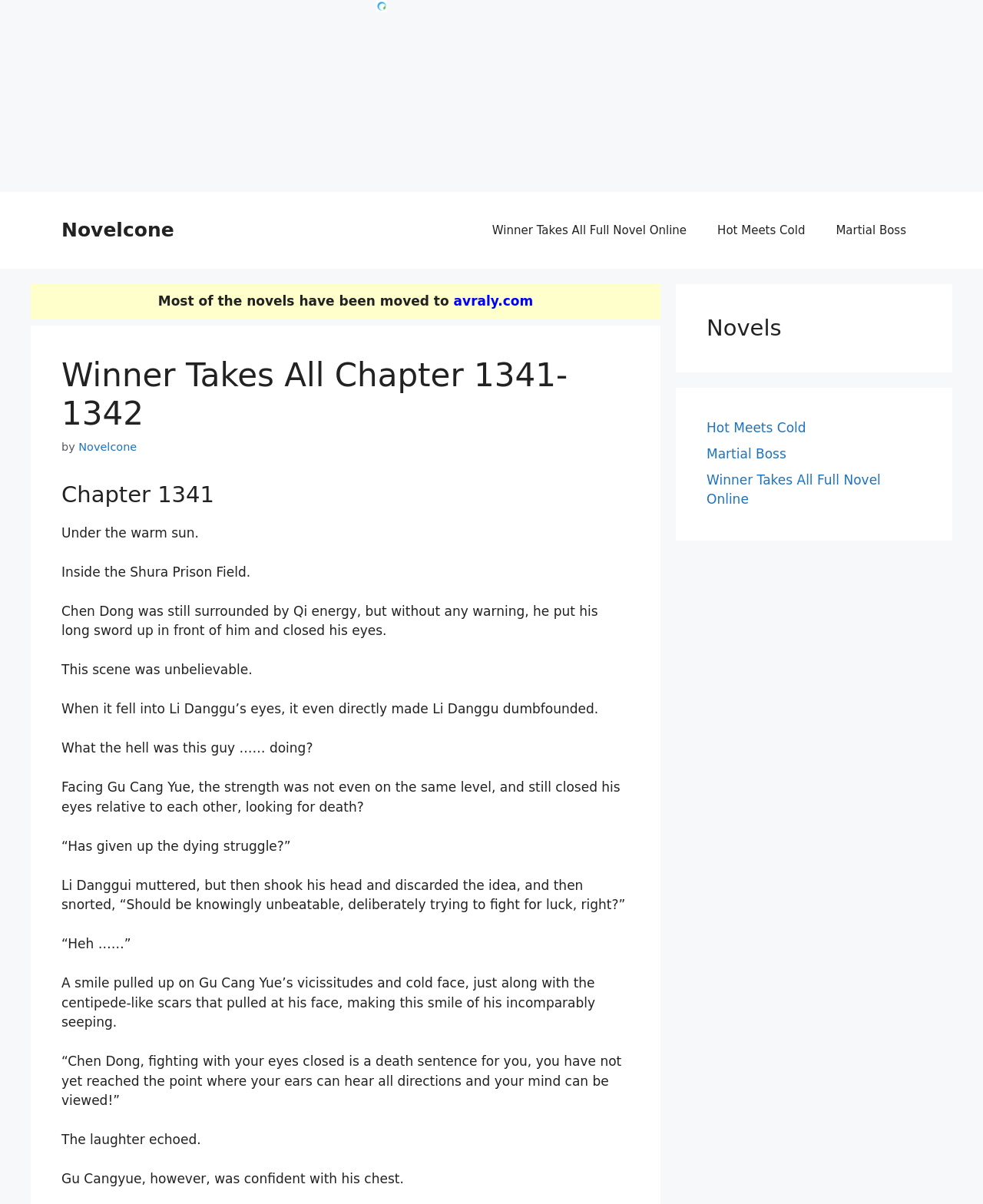Produce an elaborate caption capturing the essence of the webpage.

The webpage appears to be a novel reading platform, specifically displaying Chapter 1341 of the novel "Winner Takes All". At the top, there is a banner with a link to the site "Novelcone" and a navigation menu with links to other novels, including "Hot Meets Cold" and "Martial Boss". 

Below the banner, there is a notice stating that most novels have been moved to another website, "avraly.com". 

The main content of the webpage is the chapter itself, which starts with the title "Winner Takes All Chapter 1341-1342" followed by a brief description "by Novelcone". The chapter's text is divided into several paragraphs, describing a scene where Chen Dong is surrounded by Qi energy and puts his long sword up in front of him, closing his eyes. The scene is observed by Li Danggu, who is confused by Chen Dong's actions. The chapter continues with a conversation between Li Danggu and Gu Cang Yue, discussing Chen Dong's intentions.

On the right side of the webpage, there are two sections with links to other novels, including "Hot Meets Cold", "Martial Boss", and "Winner Takes All Full Novel Online". There is also an advertisement at the top right corner with the text "Ads by Pubfuture".